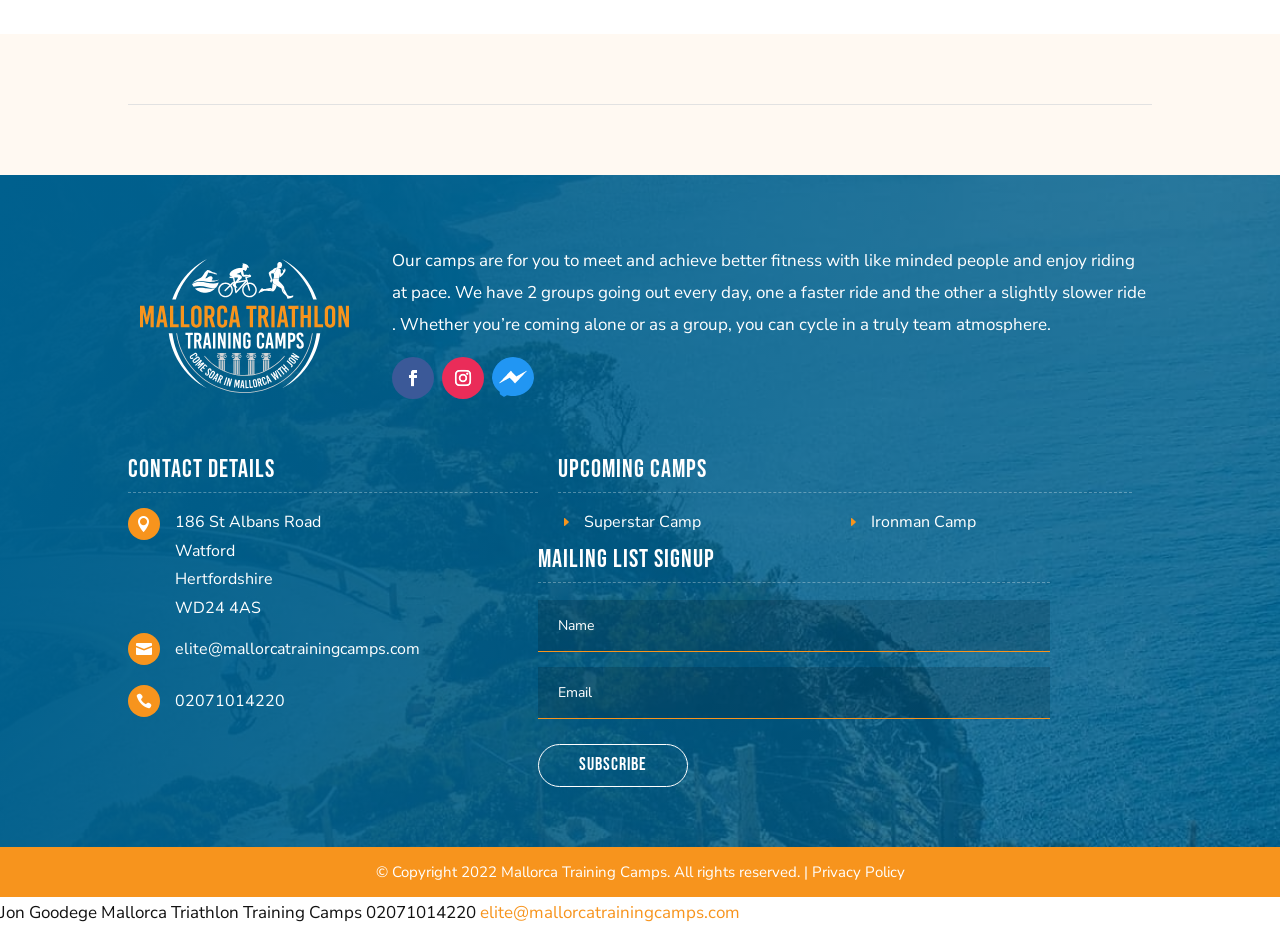Using the details from the image, please elaborate on the following question: What is the purpose of the camps according to the website?

I found a static text at the top of the webpage that describes the purpose of the camps. It says that the camps are for people to meet and achieve better fitness with like-minded people and enjoy riding at pace.